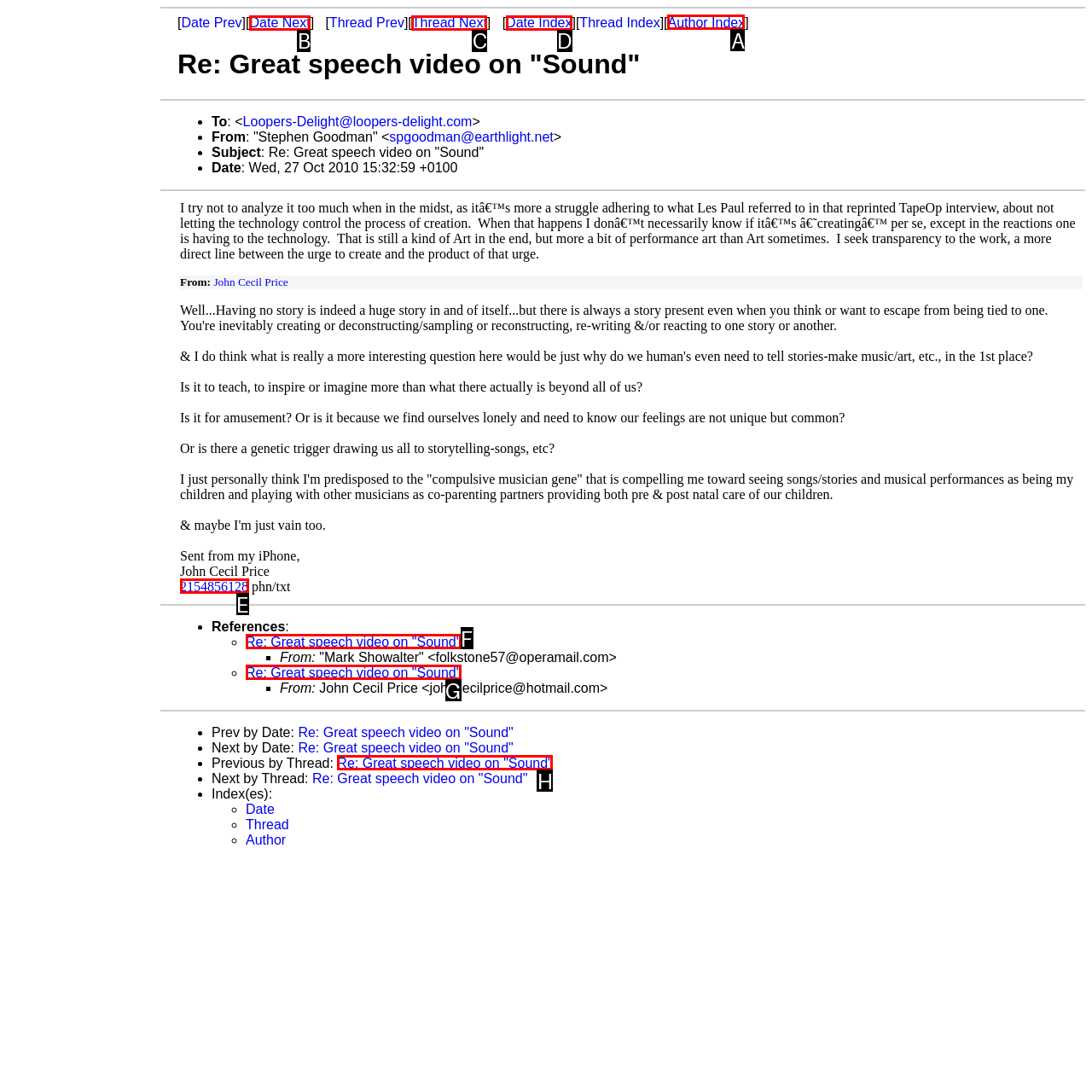Choose the UI element to click on to achieve this task: Check author index. Reply with the letter representing the selected element.

A